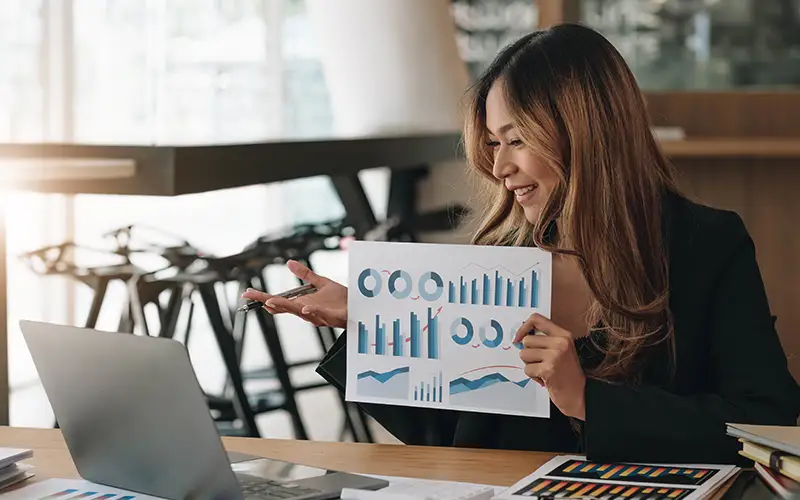What is the woman discussing with someone?
Look at the image and respond to the question as thoroughly as possible.

According to the caption, the woman is discussing strategies to boost local business presence through effective video marketing, which implies that she is engaged in a video marketing consultation and discussing video marketing strategies with someone.